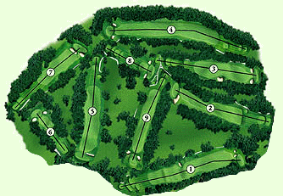Detail every significant feature and component of the image.

The image depicts a detailed course map, illustrating the layout of a golf course. Each hole is marked numerically, guiding players through the terrain. The lush green fairways are bordered by dense woods, creating a scenic backdrop for golfing. This map is designed to assist players in navigating the course effectively, highlighting the various paths and challenges they may encounter. It serves as an essential tool for both new and returning members participating in the club's activities.